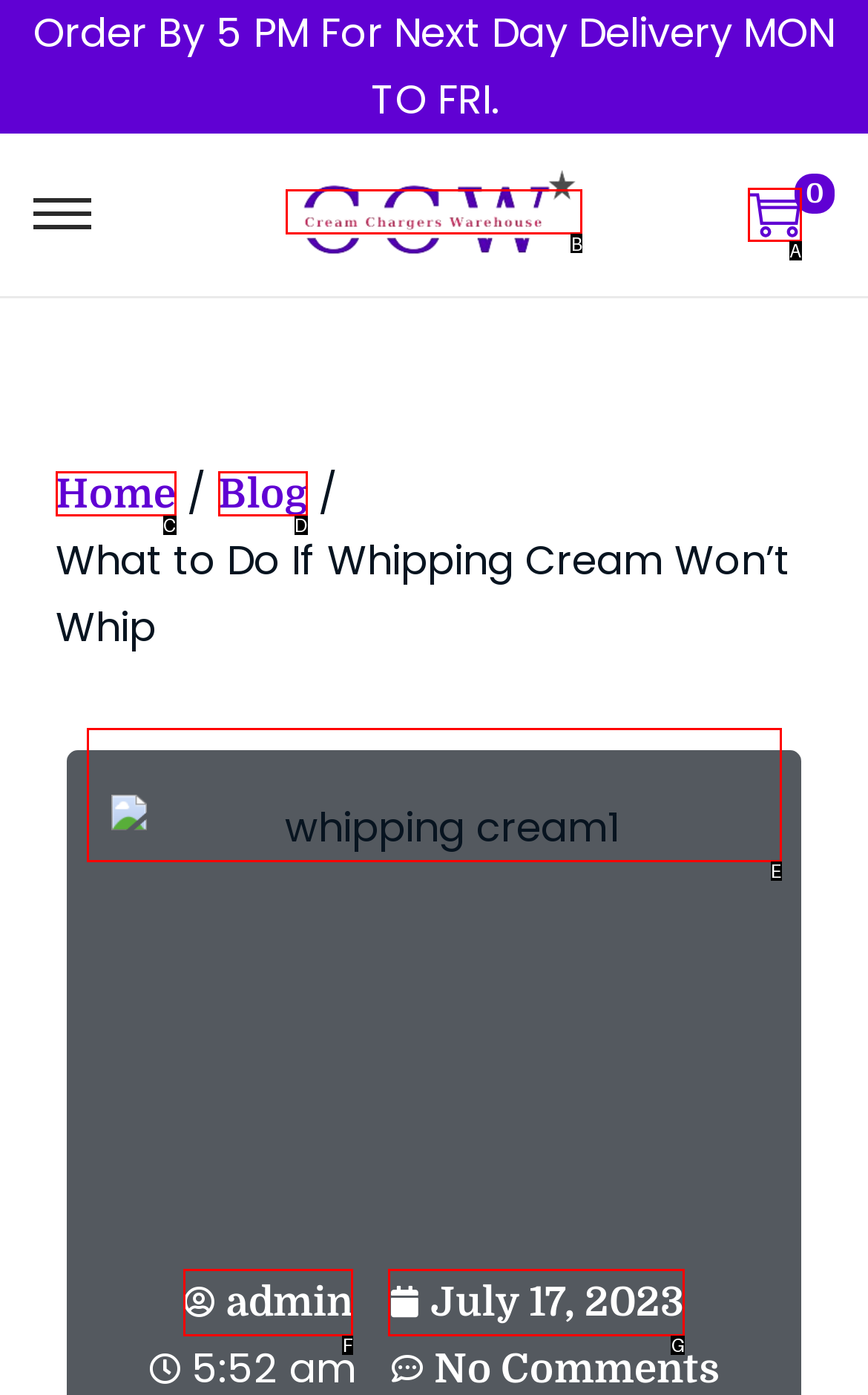From the provided options, pick the HTML element that matches the description: image/svg+xml 0. Respond with the letter corresponding to your choice.

A